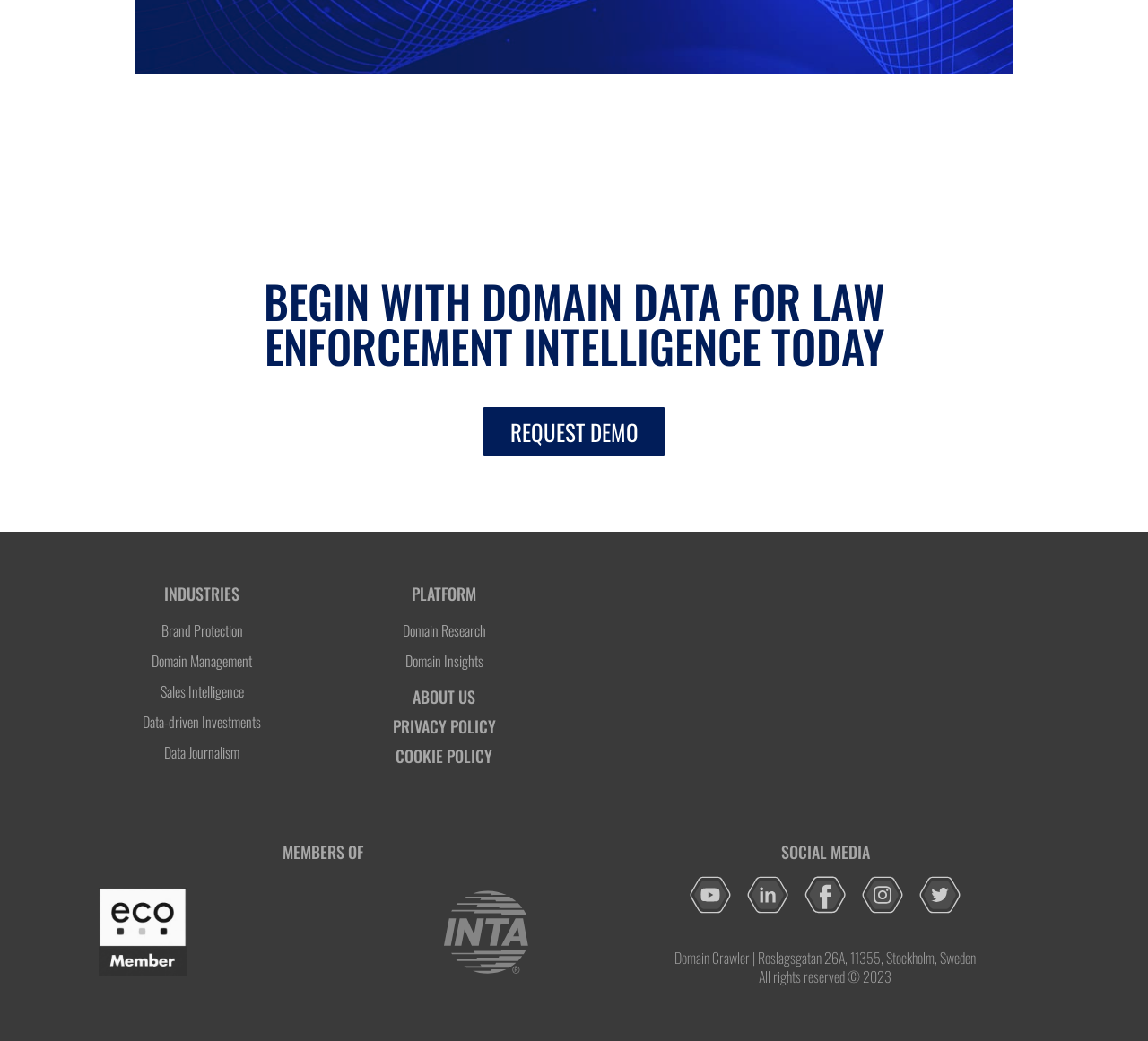Using a single word or phrase, answer the following question: 
What is the main topic of this website?

Domain data for law enforcement